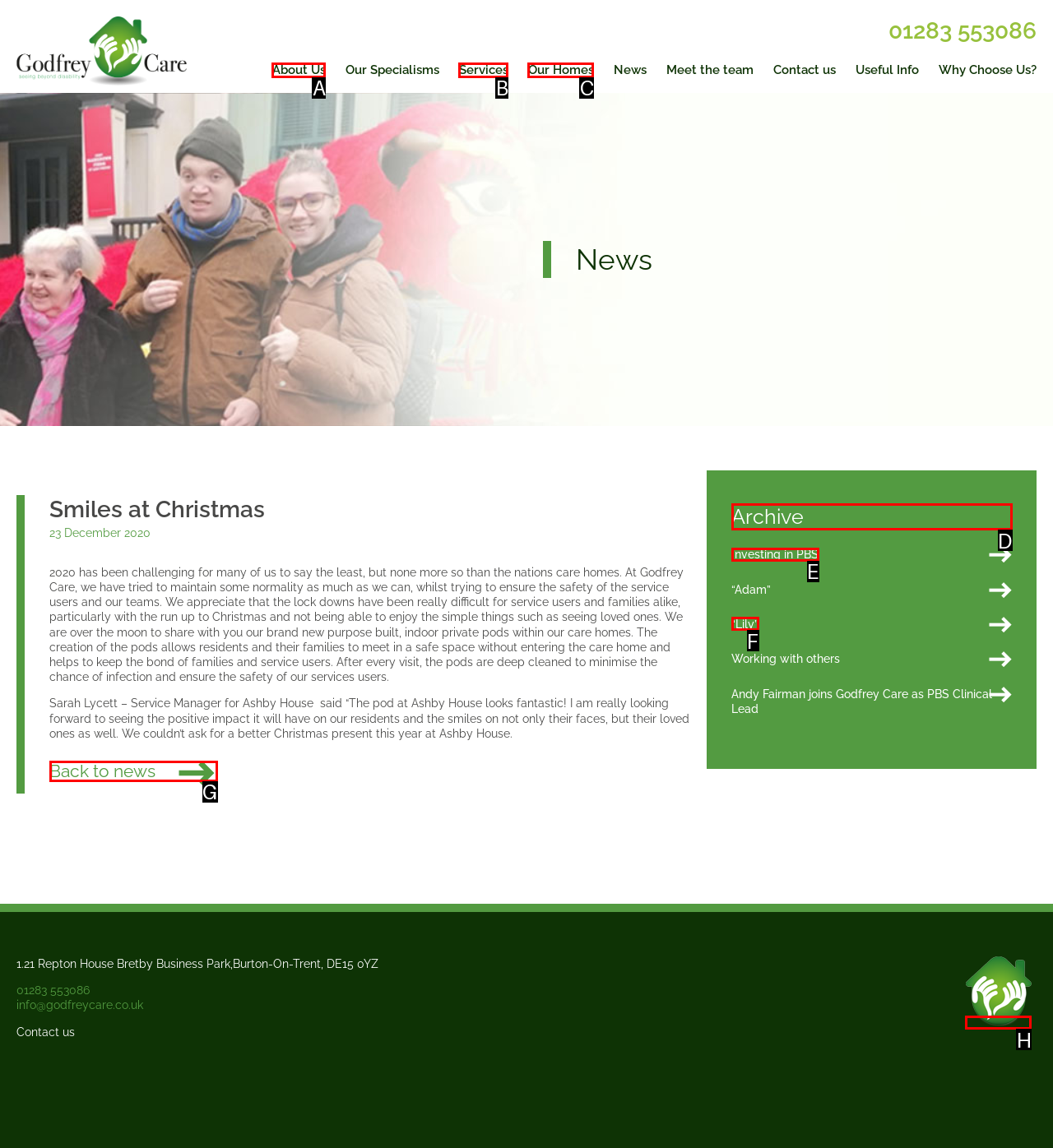For the task: View the 'Archive' section, tell me the letter of the option you should click. Answer with the letter alone.

D